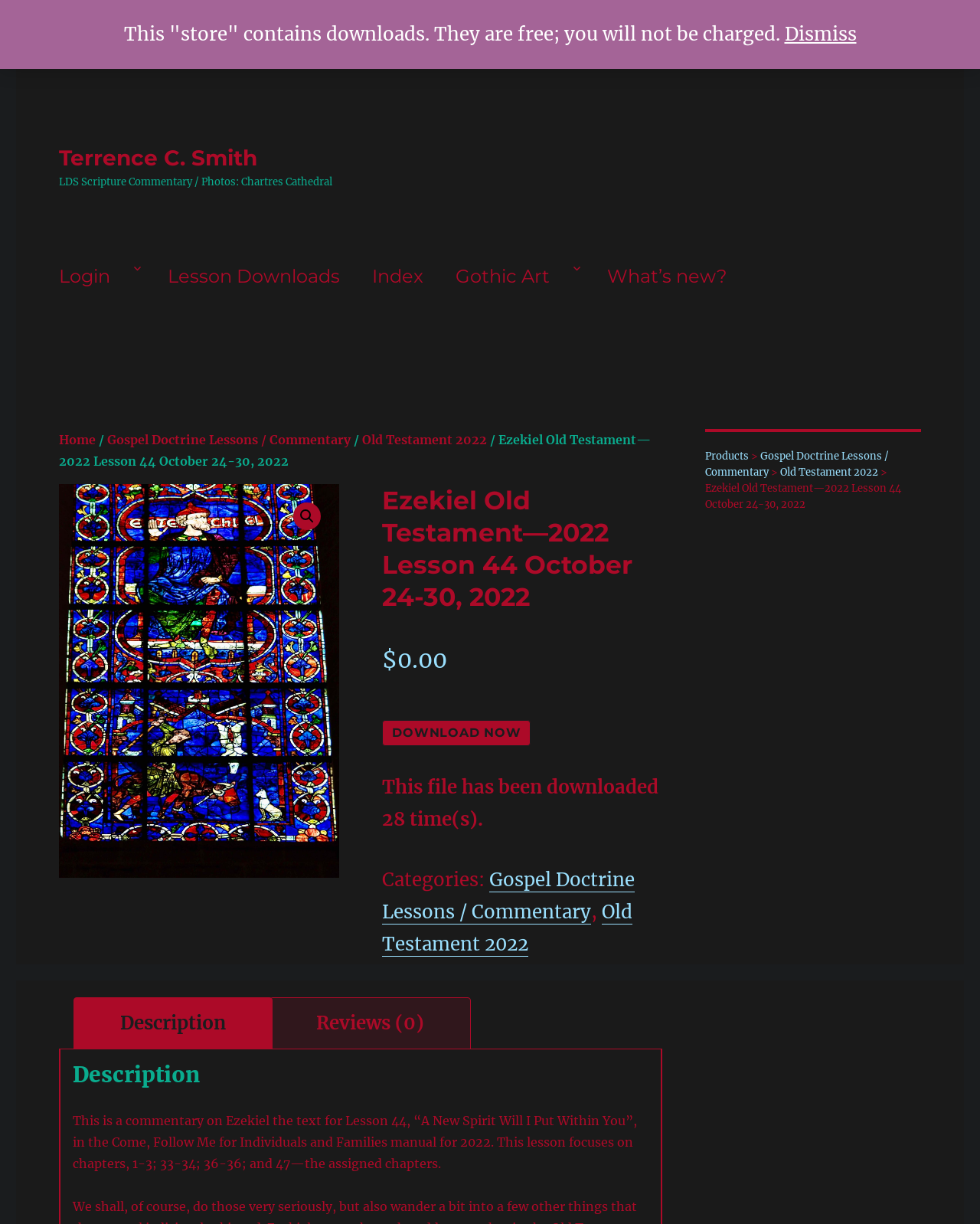Identify the main title of the webpage and generate its text content.

Ezekiel Old Testament—2022 Lesson 44 October 24-30, 2022